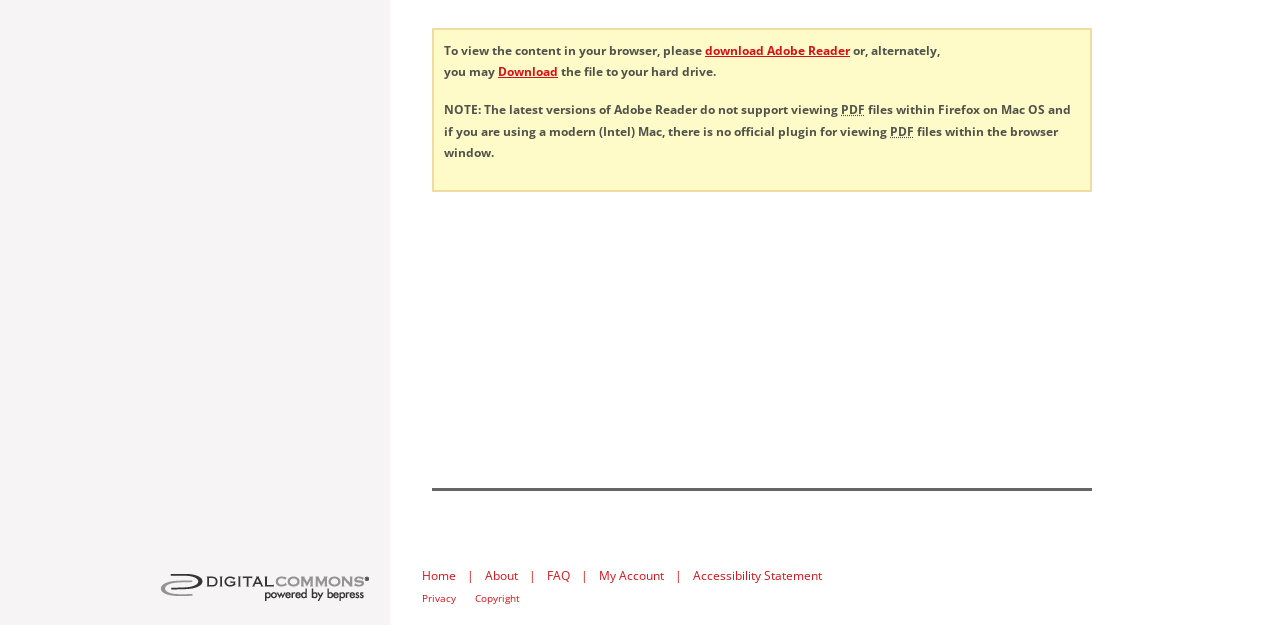Please indicate the bounding box coordinates for the clickable area to complete the following task: "access My Account". The coordinates should be specified as four float numbers between 0 and 1, i.e., [left, top, right, bottom].

[0.468, 0.908, 0.519, 0.935]